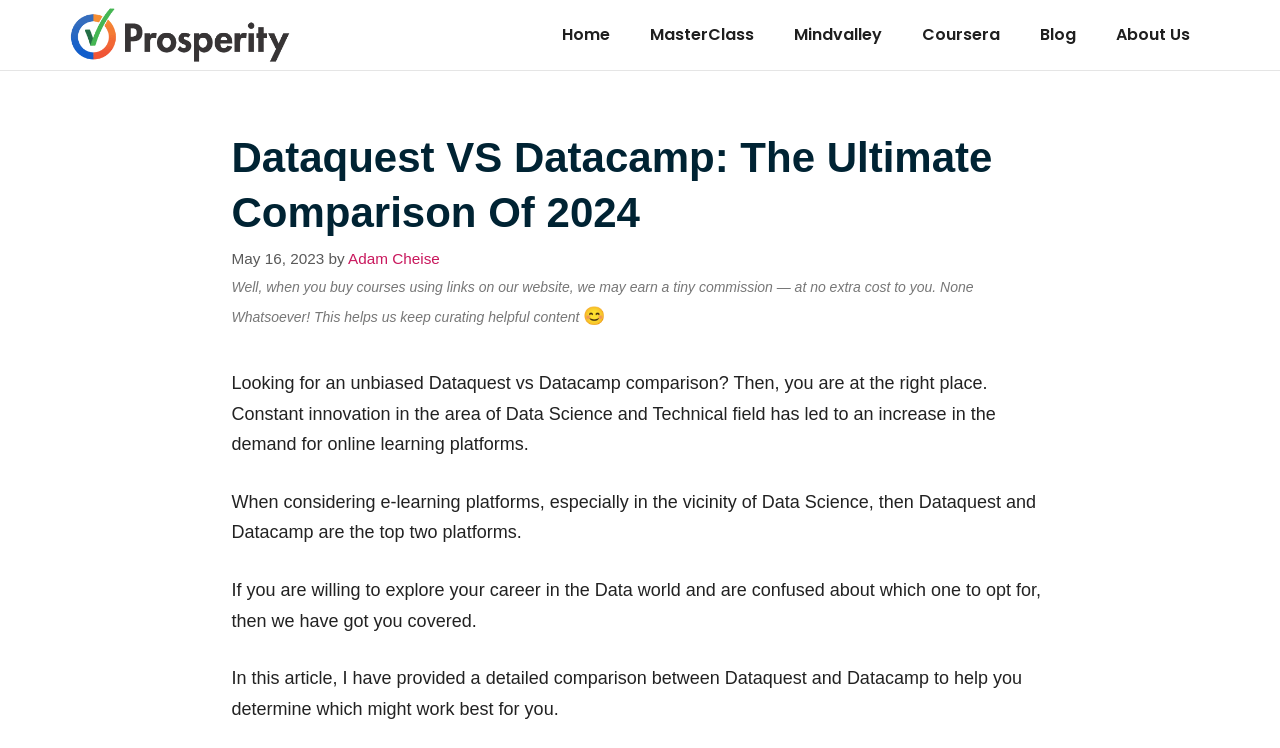How many navigation links are there?
Based on the image, respond with a single word or phrase.

7